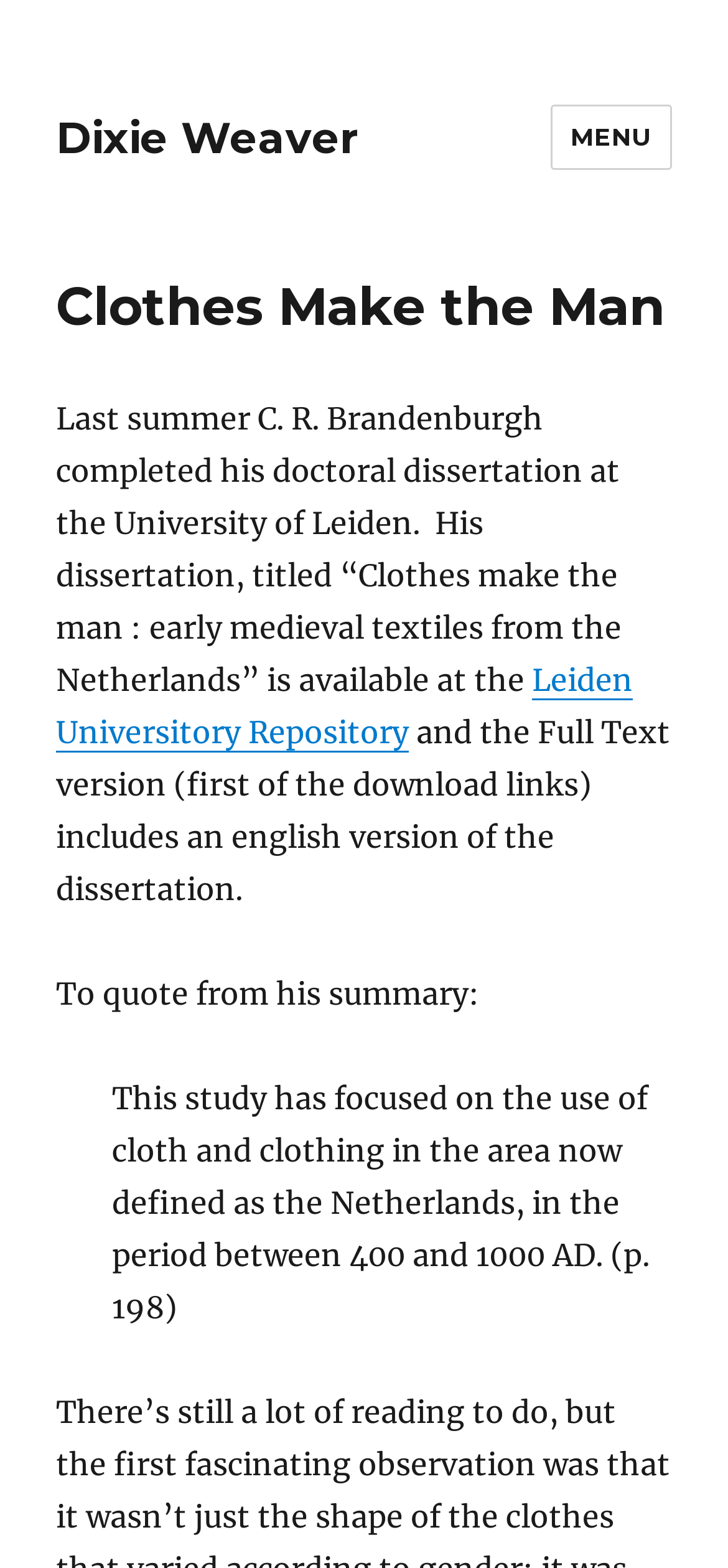Provide the bounding box coordinates of the HTML element described as: "Photo by Single.Earth on Unsplash". The bounding box coordinates should be four float numbers between 0 and 1, i.e., [left, top, right, bottom].

None